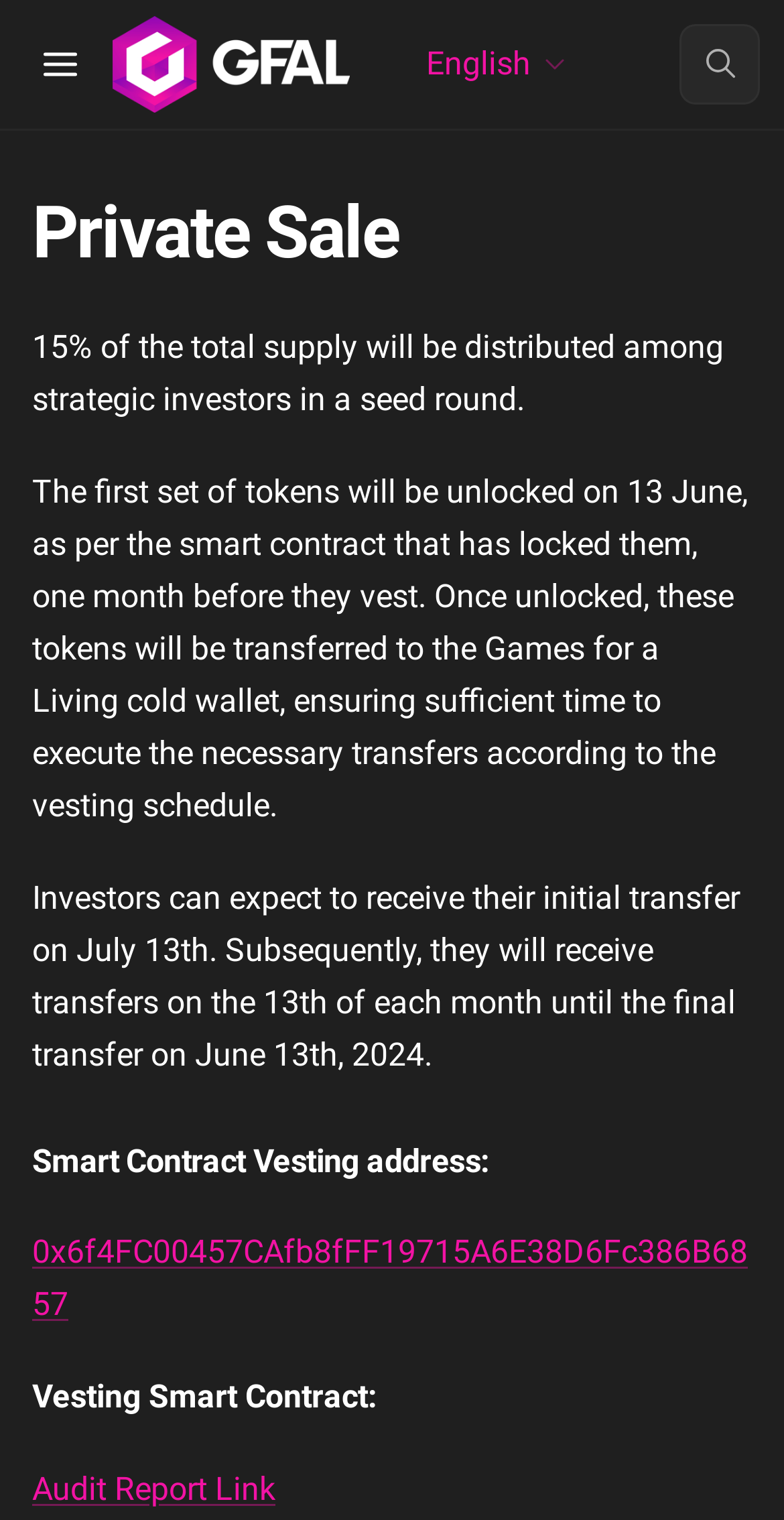Describe the webpage meticulously, covering all significant aspects.

The webpage is about a private sale, specifically the GFAL White Paper. At the top left, there is a button to open the table of contents, accompanied by a small image. Next to it, on the top center, is a logo link with an image. On the top right, there is a language selection option labeled "English" with a dropdown menu, indicated by a small image.

Below the top section, there is a header with the title "Private Sale". Following this header, there are three paragraphs of text that describe the distribution of tokens among strategic investors, the unlocking and transfer of tokens, and the vesting schedule.

Below the paragraphs, there is a heading "Smart Contract Vesting address" with a direct link to the address. Underneath, there is a link to the vesting smart contract address and an audit report link.

On the top right corner, there is a search button with a small image. The overall layout is organized, with clear headings and concise text.